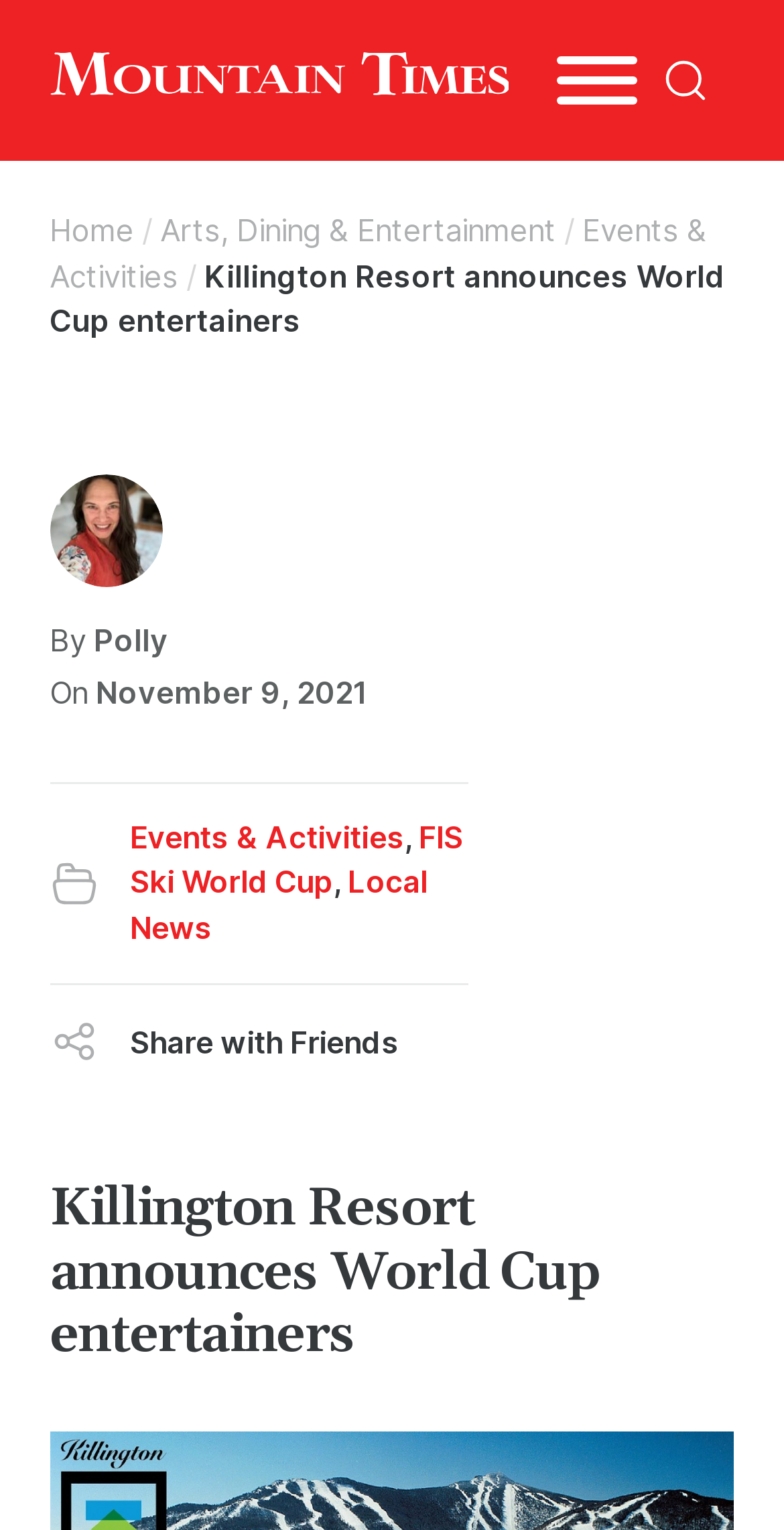Identify and provide the main heading of the webpage.

Killington Resort announces World Cup entertainers